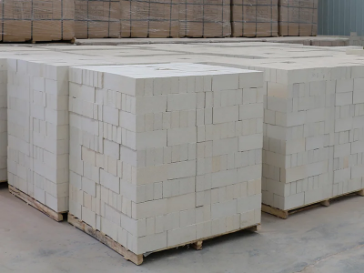What do JM23 insulation bricks contribute to in industrial machinery?
Use the screenshot to answer the question with a single word or phrase.

energy efficiency